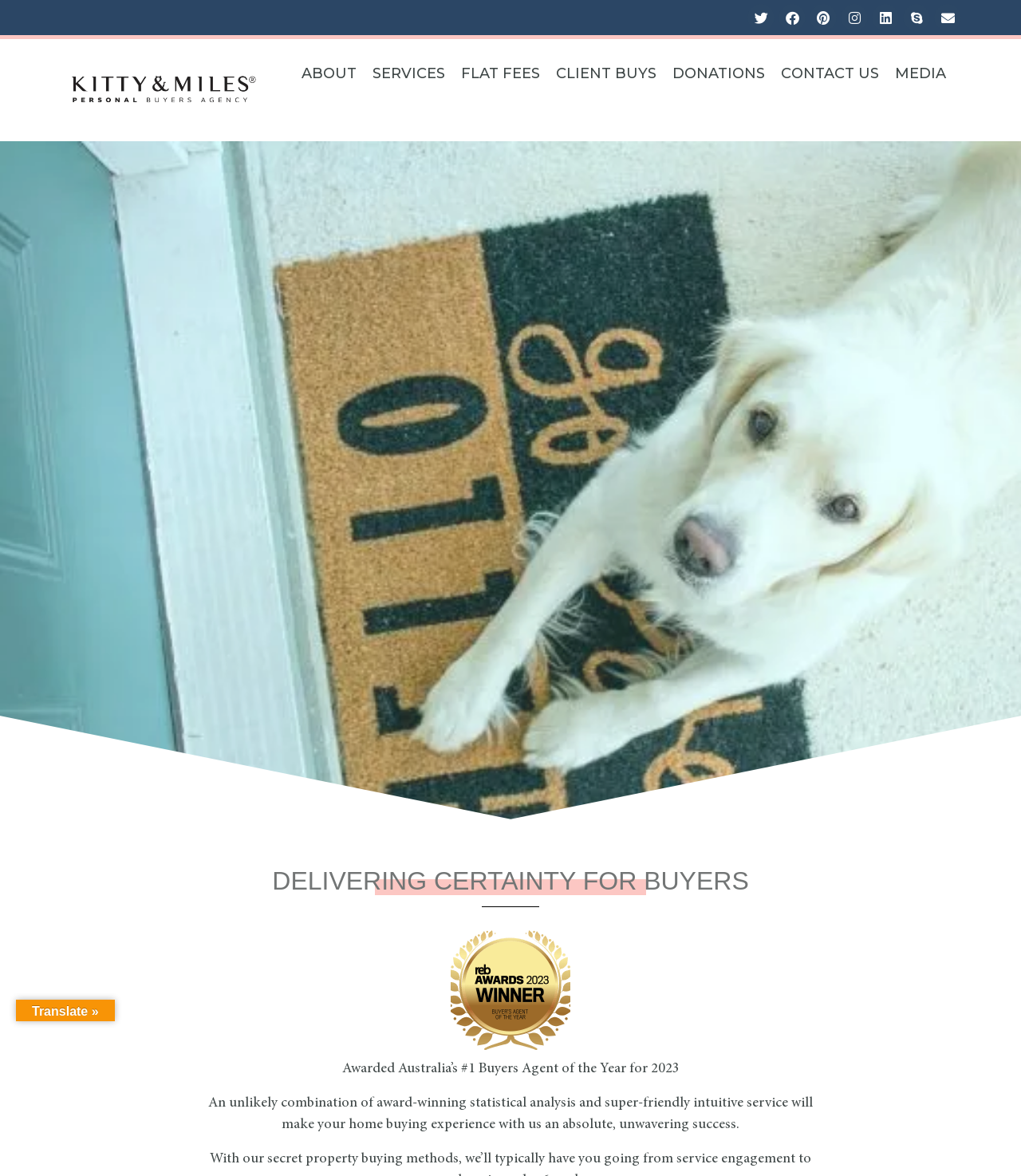Indicate the bounding box coordinates of the element that needs to be clicked to satisfy the following instruction: "Learn about services". The coordinates should be four float numbers between 0 and 1, i.e., [left, top, right, bottom].

[0.357, 0.054, 0.444, 0.072]